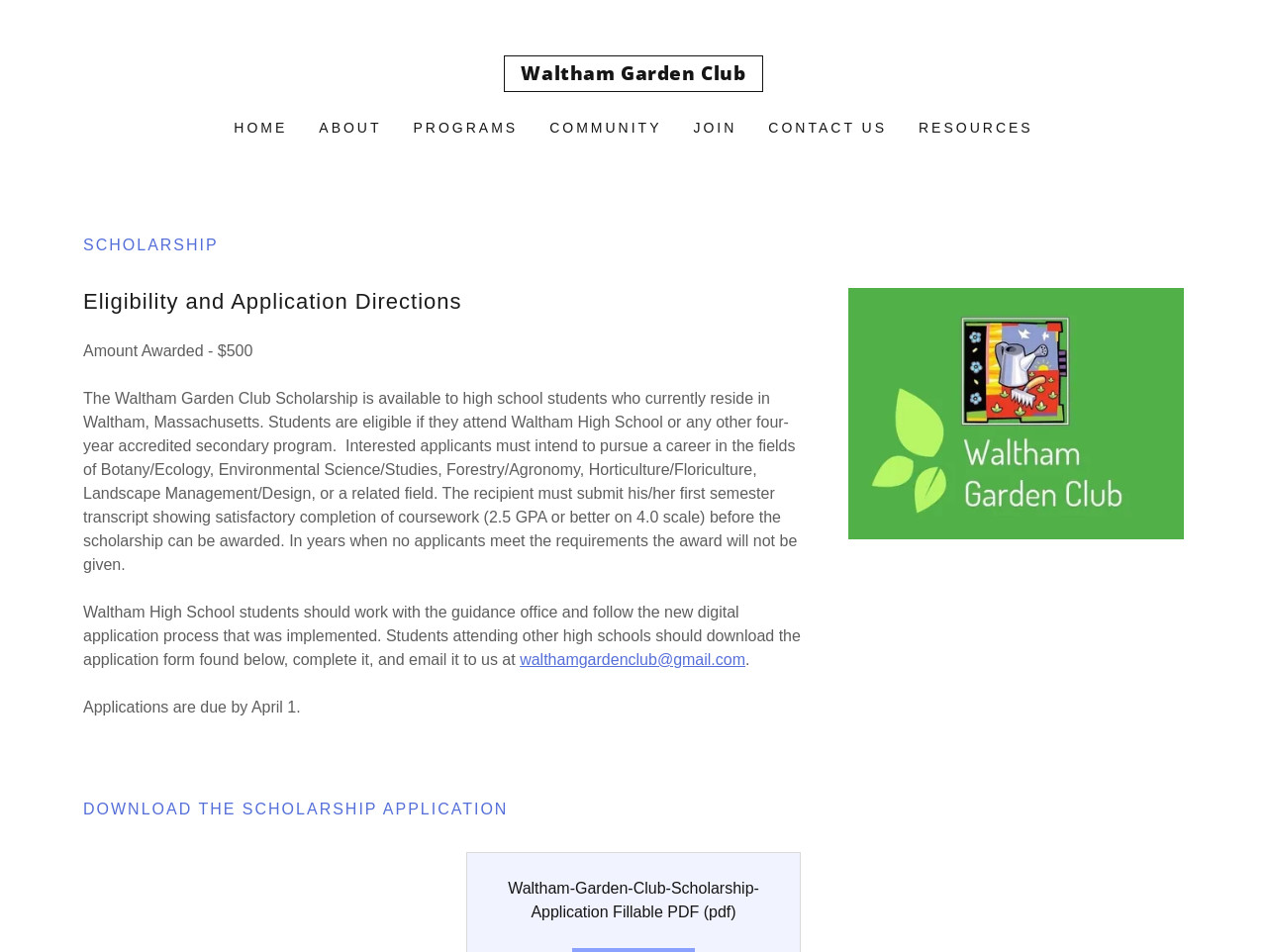Please identify the bounding box coordinates of the element's region that should be clicked to execute the following instruction: "Download the scholarship application". The bounding box coordinates must be four float numbers between 0 and 1, i.e., [left, top, right, bottom].

[0.401, 0.924, 0.599, 0.967]